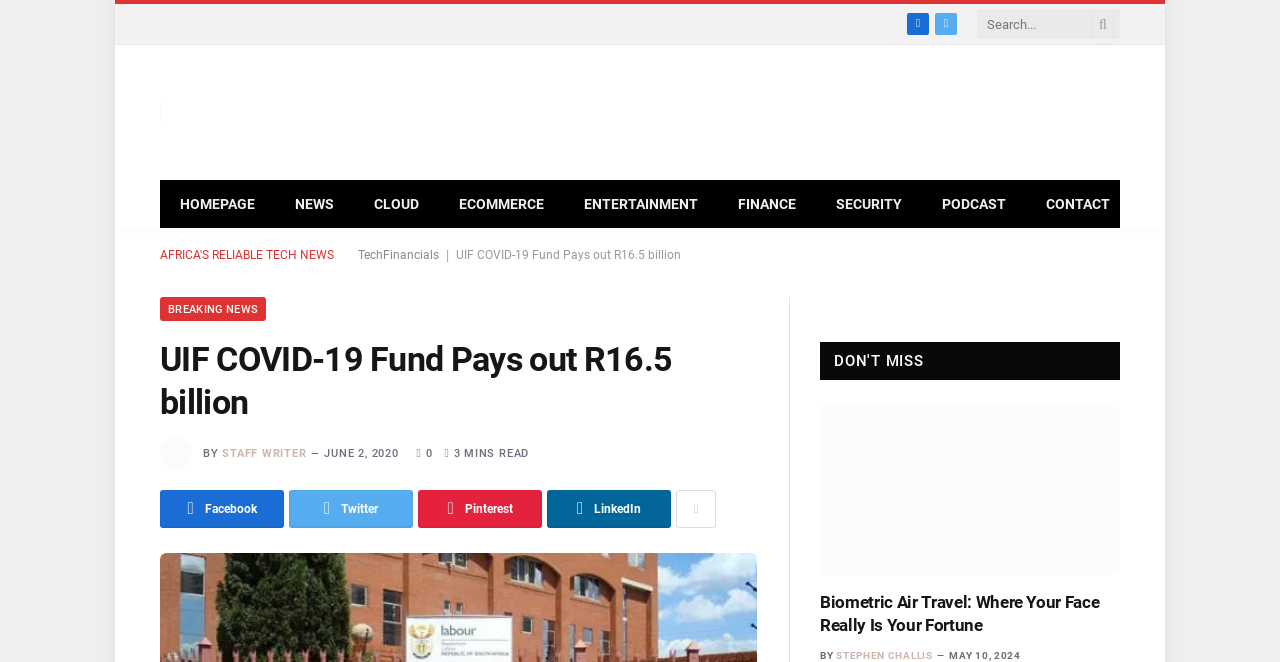Indicate the bounding box coordinates of the element that must be clicked to execute the instruction: "Share on Facebook". The coordinates should be given as four float numbers between 0 and 1, i.e., [left, top, right, bottom].

[0.709, 0.02, 0.726, 0.053]